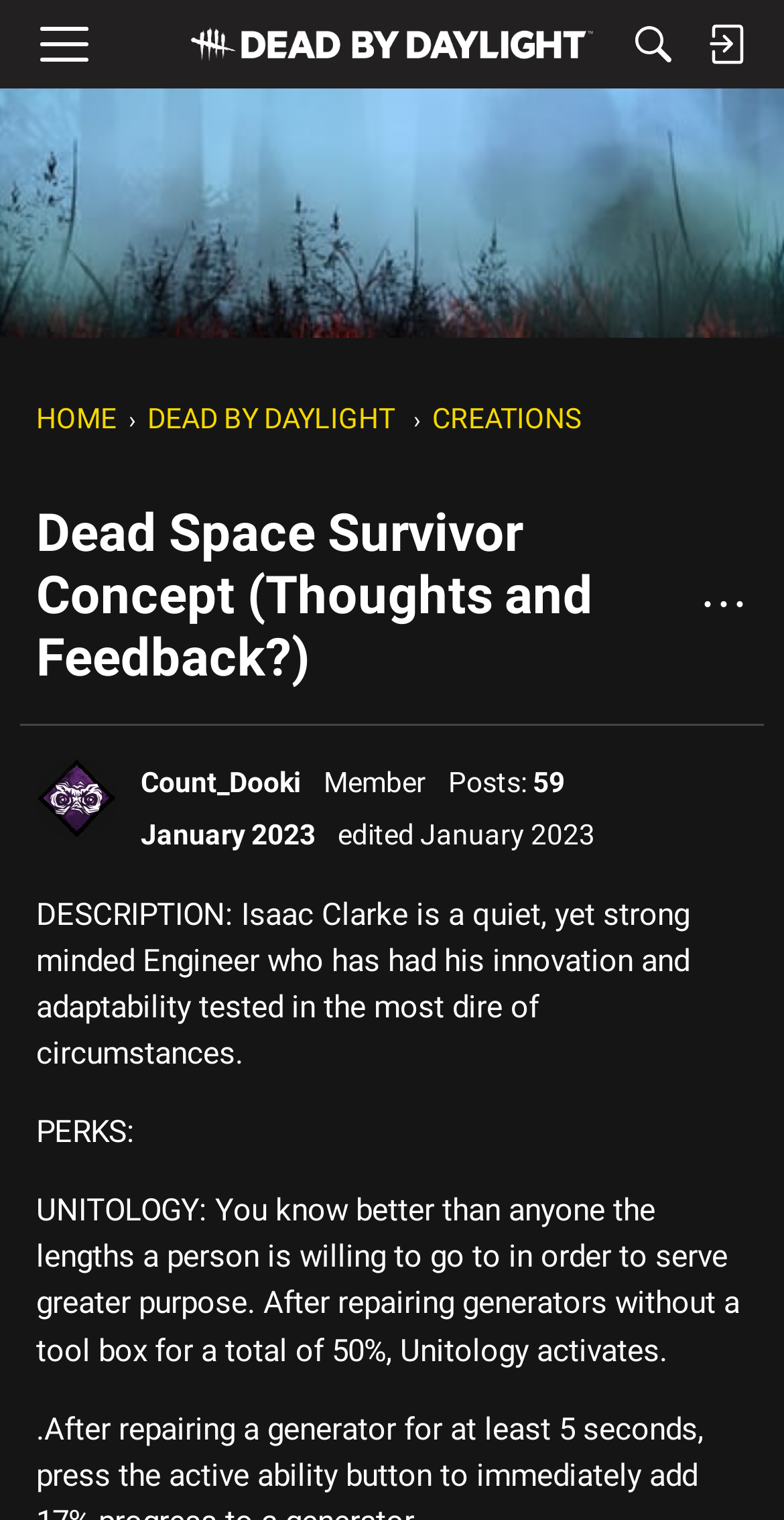Highlight the bounding box coordinates of the region I should click on to meet the following instruction: "View 'Options'".

[0.892, 0.382, 0.954, 0.414]